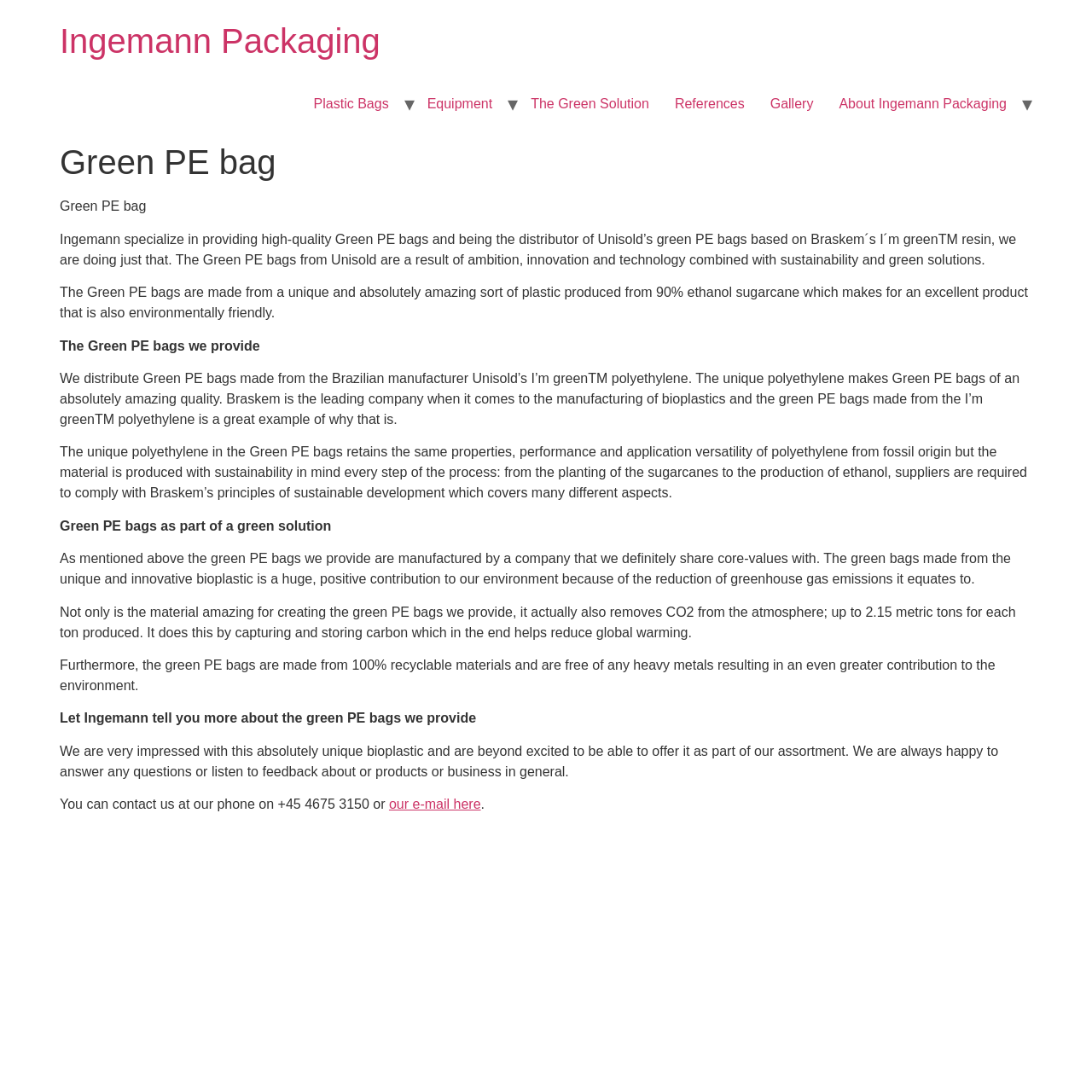Use the information in the screenshot to answer the question comprehensively: How many links are there in the top navigation bar?

I counted the number of link elements in the top navigation bar, which are 'Plastic Bags', 'Equipment', 'The Green Solution', 'References', 'Gallery', 'About Ingemann Packaging', and the company name 'Ingemann Packaging'.